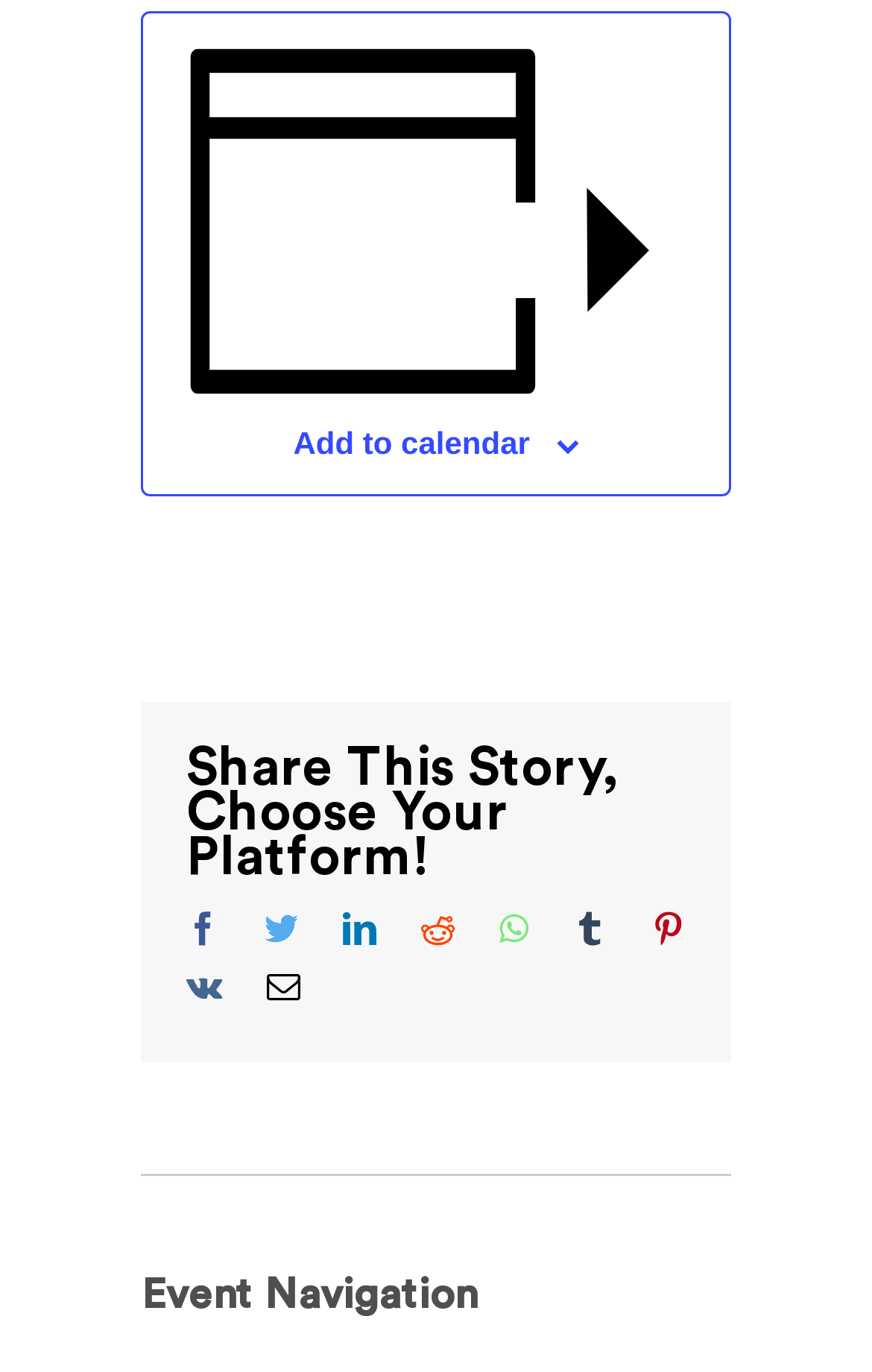What is the purpose of the button with the text 'Add to calendar'?
Make sure to answer the question with a detailed and comprehensive explanation.

Based on the context of the webpage, which appears to be an event page, and the text on the button, I infer that the button is intended to allow users to add the event to their calendar.